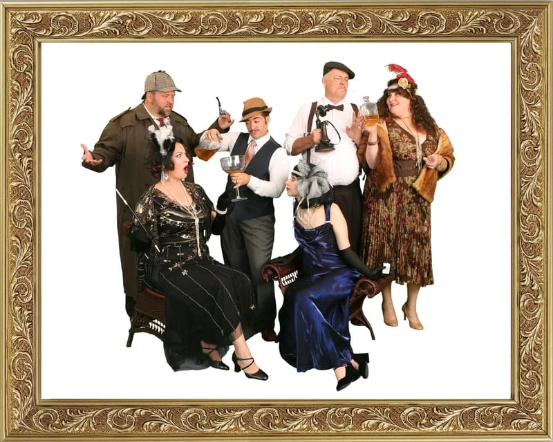Reply to the question with a brief word or phrase: What is the man in the detective outfit holding?

Magnifying glass